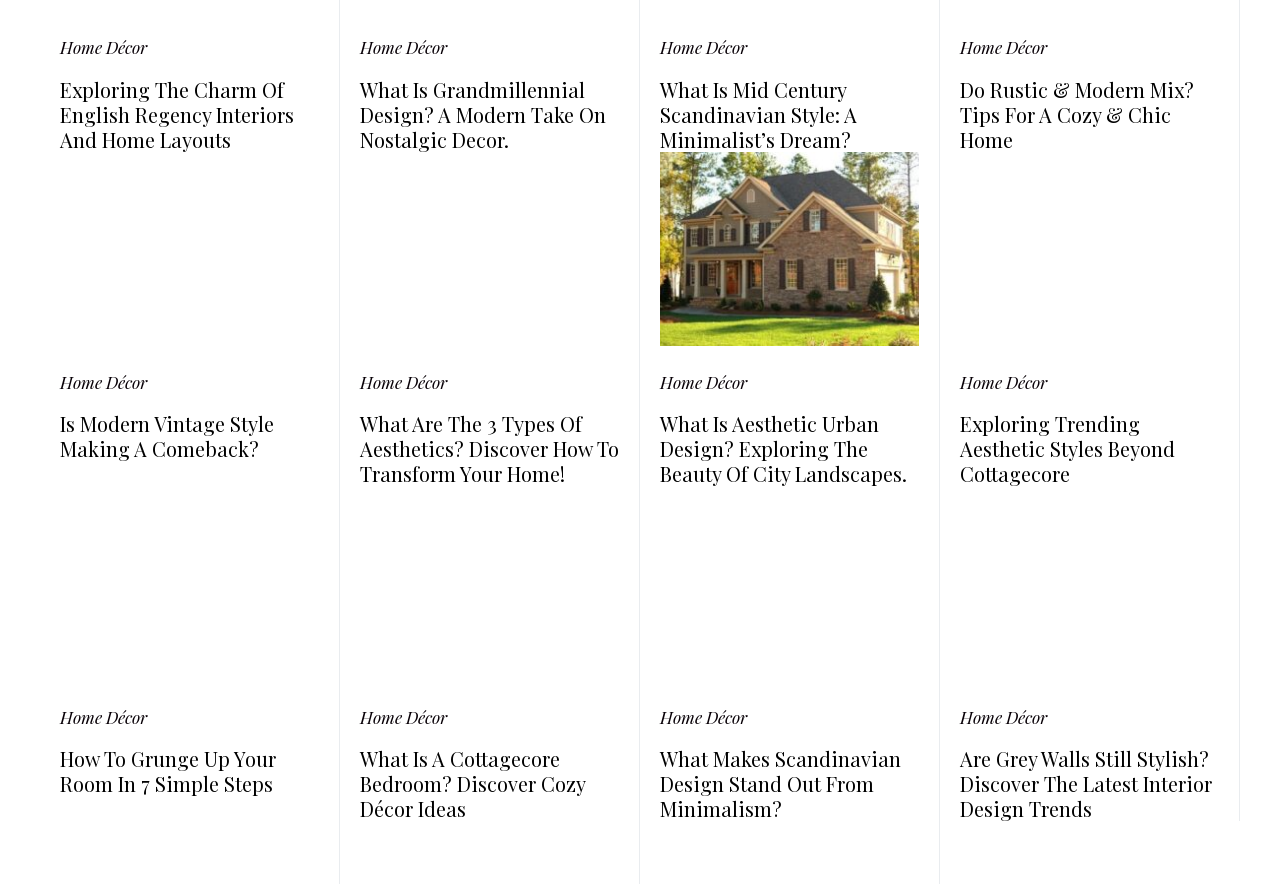Please specify the bounding box coordinates of the region to click in order to perform the following instruction: "Click on 'Exploring The Charm Of English Regency Interiors And Home Layouts'".

[0.047, 0.086, 0.23, 0.173]